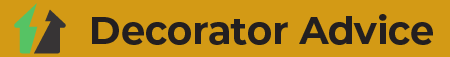Give a detailed account of the elements present in the image.

The image features the title logo for "Decorator Advice," prominently displayed against a vibrant orange background. The design incorporates a stylized house graphic alongside the text, emphasizing a focus on home decor and improvement insights. This visual element sets the tone for the accompanying content, which likely includes tips and strategies for enhancing interior spaces, particularly regarding kitchen cabinets. The use of bold typography ensures the title stands out, effectively drawing readers' attention to valuable home decoration advice.